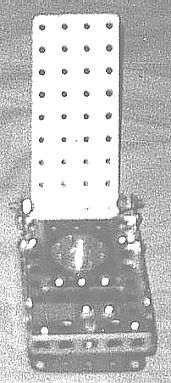Describe all the important aspects and details of the image.

The image depicts a vintage-style communicator, resembling the iconic props from the Star Trek series. The communicator features a rectangular base with numerous perforations, and a flip-top section that stands upright. This design mirrors the aesthetic of the hand props used by characters in the show, highlighting the nostalgic tie to early Star Trek memorabilia. The communicator is an embodiment of the fascination and creativity surrounding the gadgetry used in the series, reflecting a time when such items captured the imagination of fans yearning for an authentic connection to the beloved franchise.